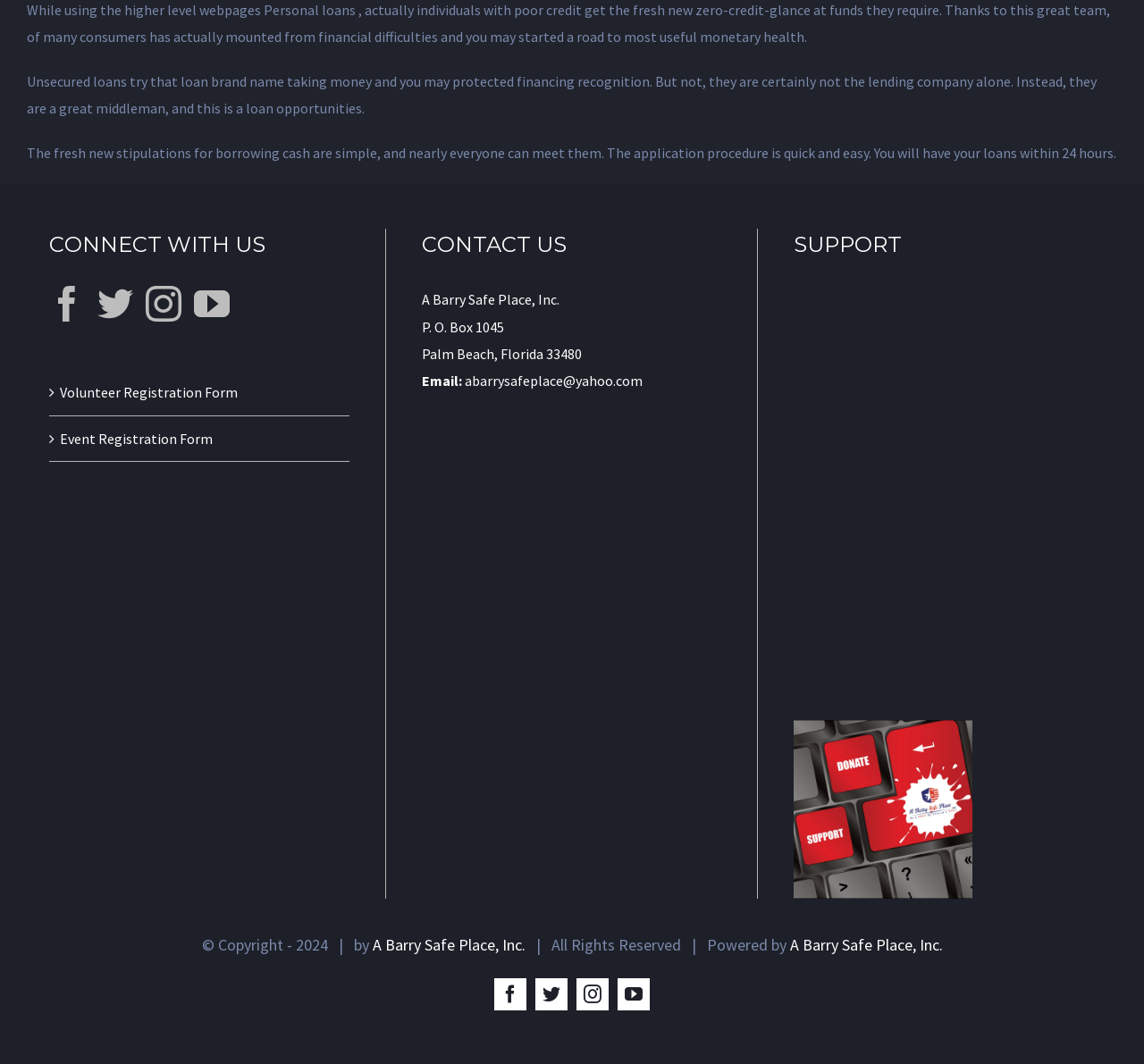What is the copyright year?
Give a one-word or short phrase answer based on the image.

2024